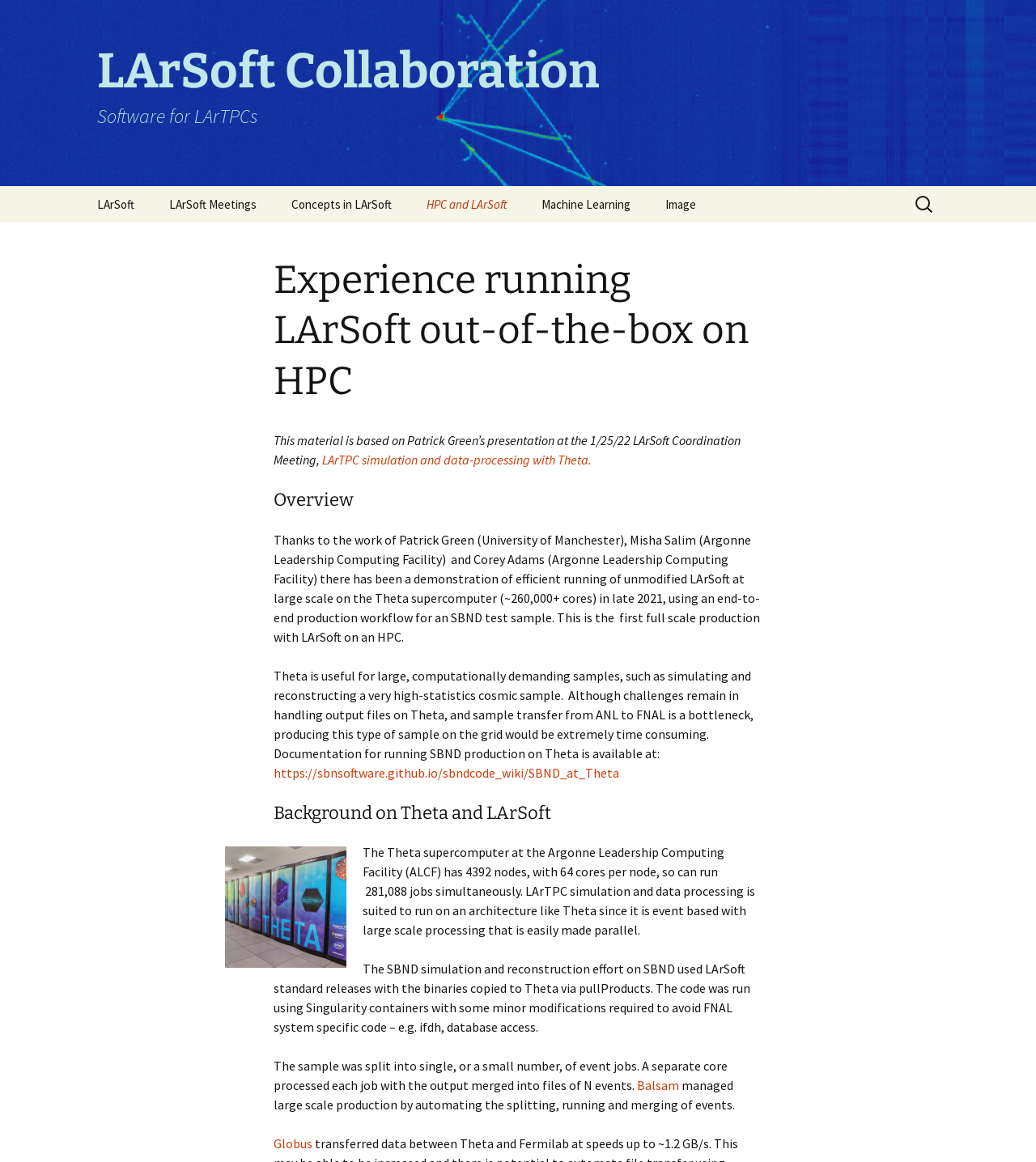Please locate the bounding box coordinates of the region I need to click to follow this instruction: "Learn about LArSoft implementation".

[0.266, 0.265, 0.422, 0.296]